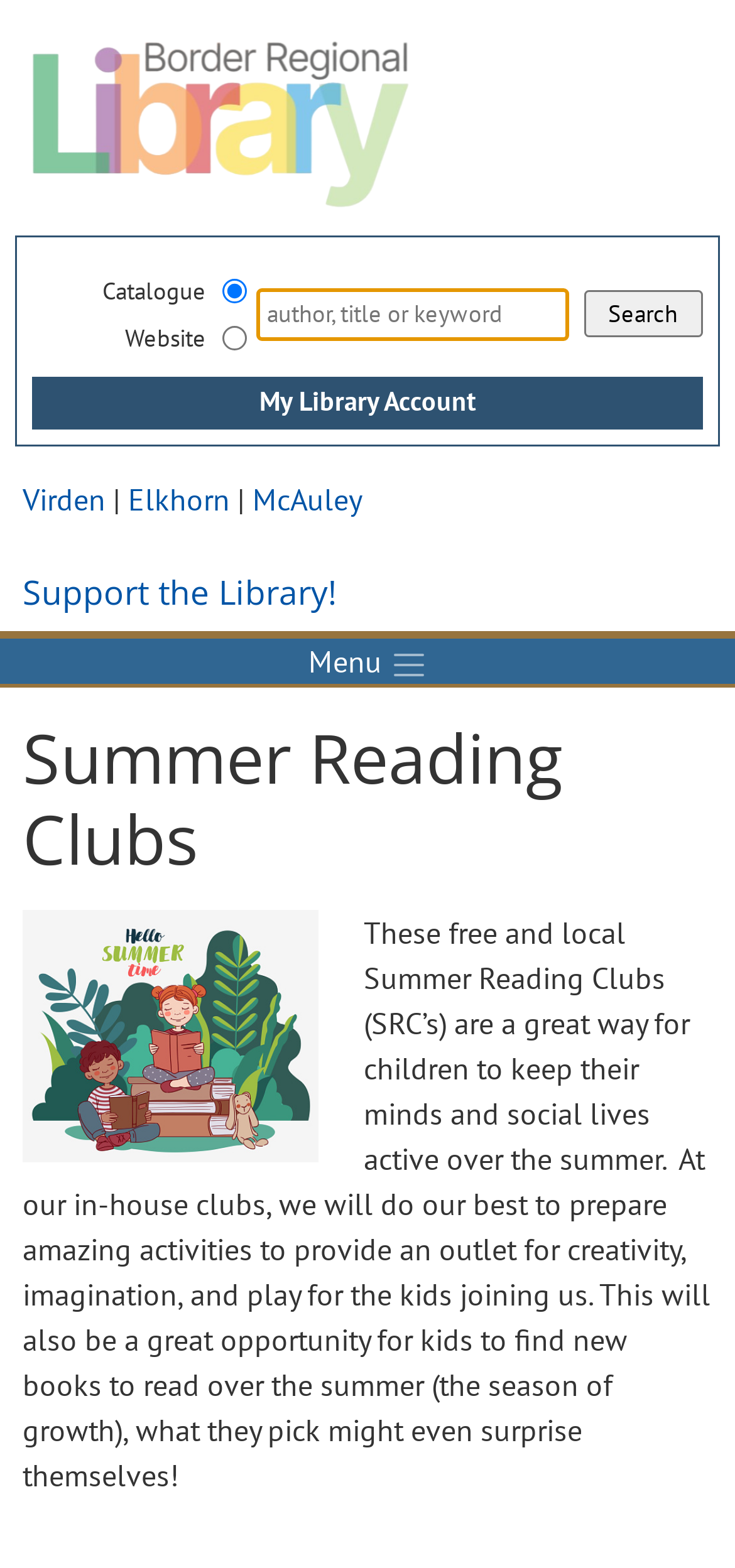Please provide a comprehensive response to the question below by analyzing the image: 
What is the search function for?

The search function on the webpage allows users to search either the catalogue or the website, with options to select the search target and enter search keywords.